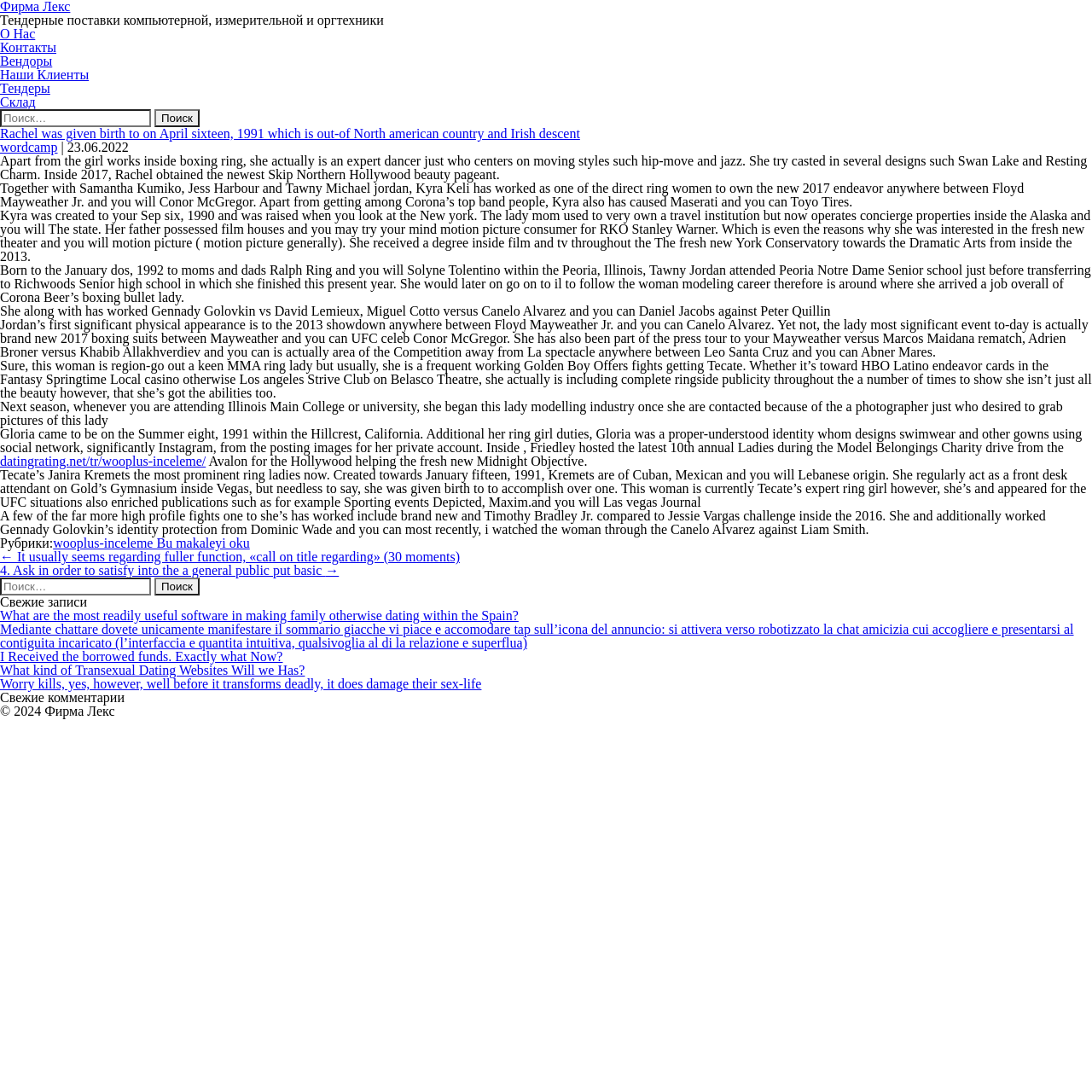What is the profession of Kyra Keli?
Using the image as a reference, give an elaborate response to the question.

According to the webpage content, Kyra Keli is a ring girl who has worked with Corona and has also modeled for Maserati and Toyo Tires.